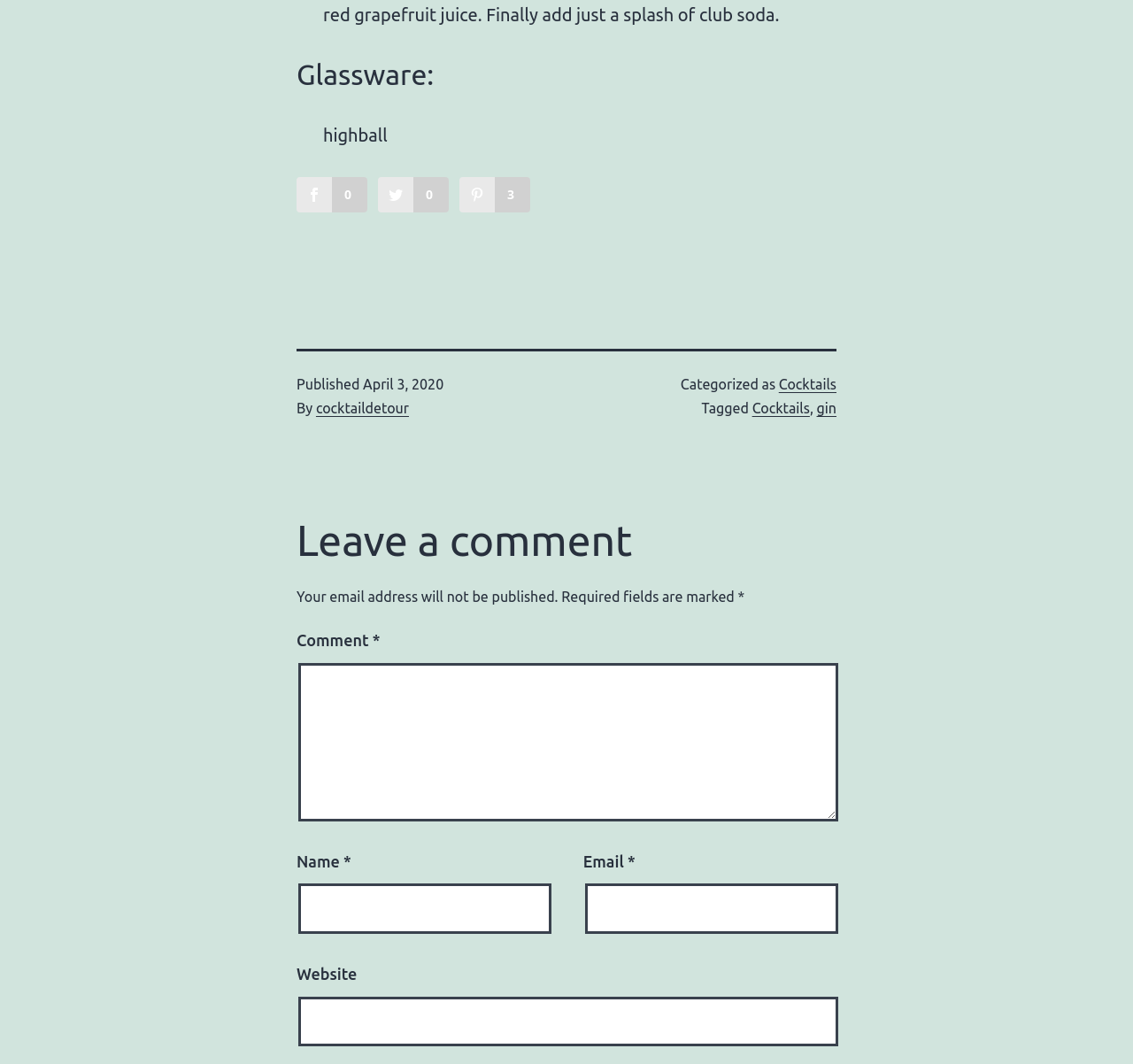What is the category of the content?
Answer the question with a detailed and thorough explanation.

The category of the content can be determined by looking at the footer section of the webpage, where it says 'Categorized as Cocktails'.